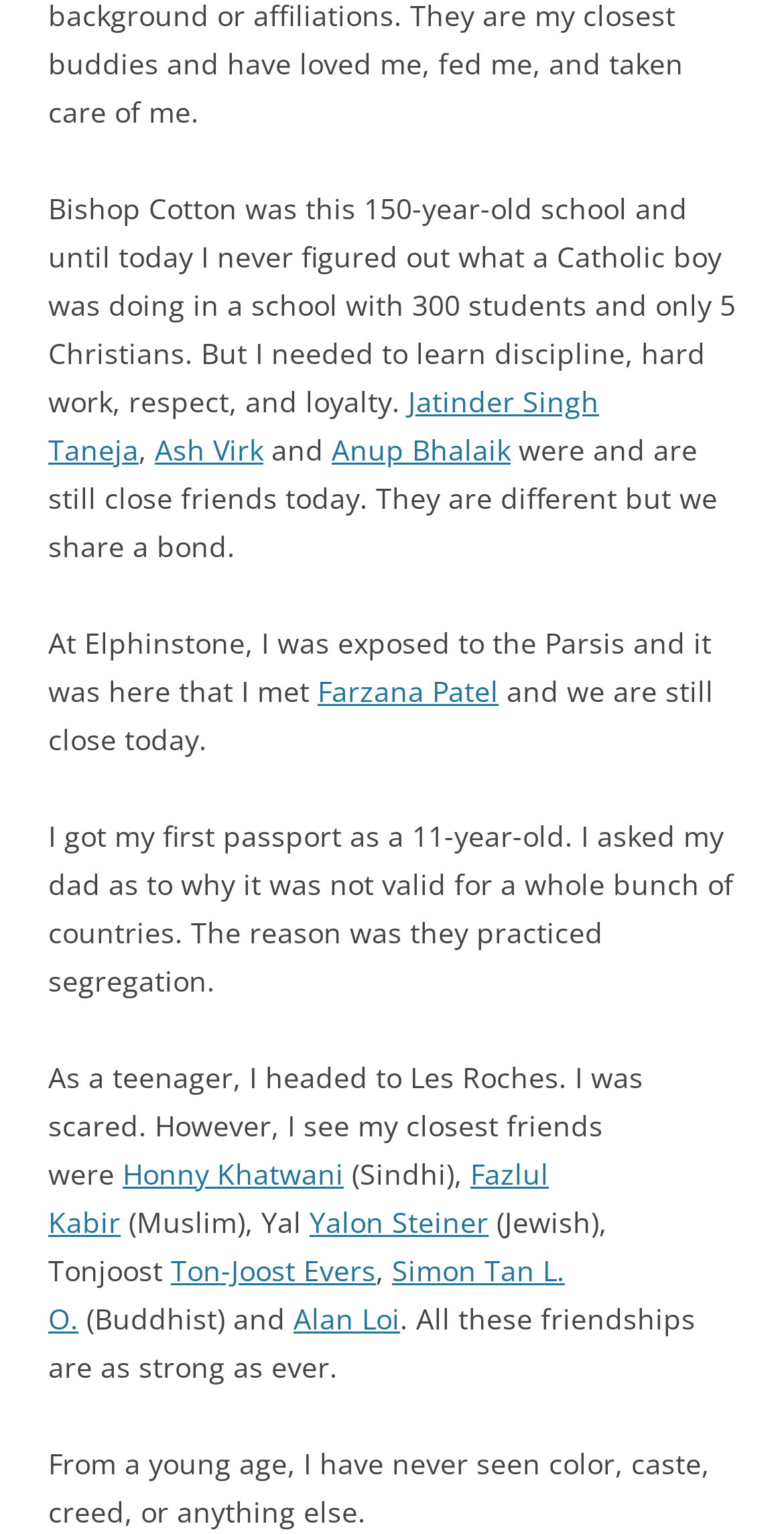Provide a single word or phrase answer to the question: 
What is the age when the author got their first passport?

11